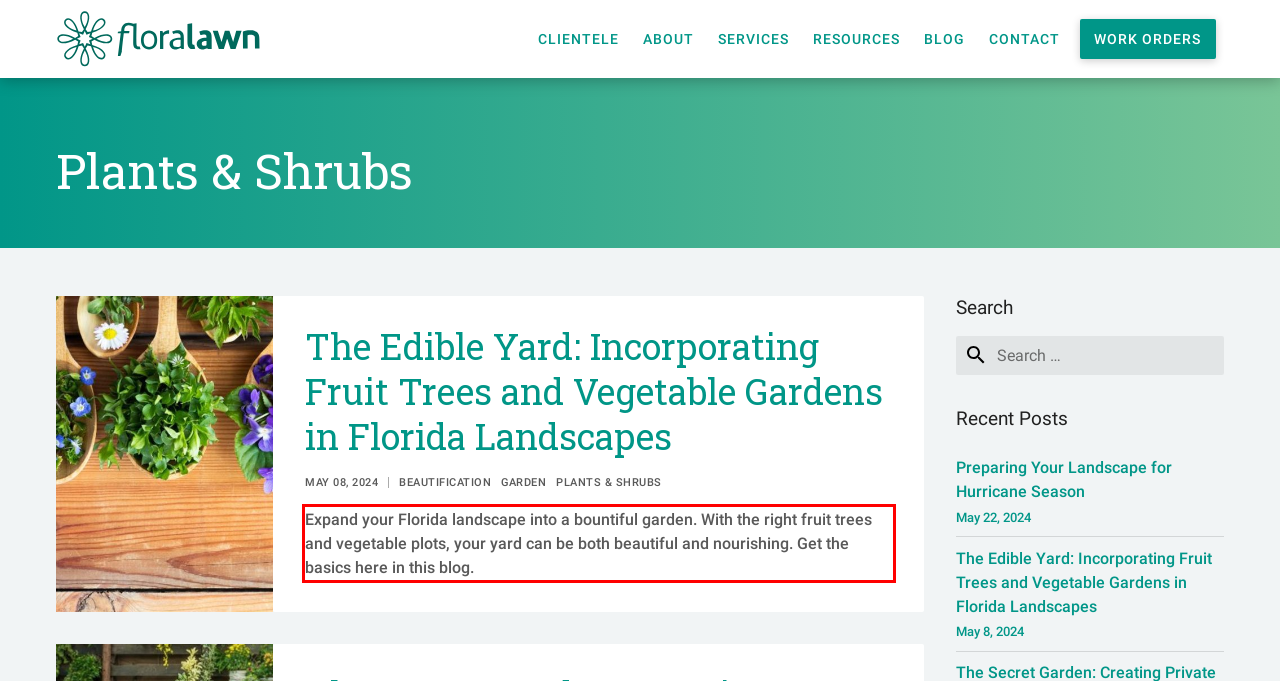You have a screenshot of a webpage where a UI element is enclosed in a red rectangle. Perform OCR to capture the text inside this red rectangle.

Expand your Florida landscape into a bountiful garden. With the right fruit trees and vegetable plots, your yard can be both beautiful and nourishing. Get the basics here in this blog.